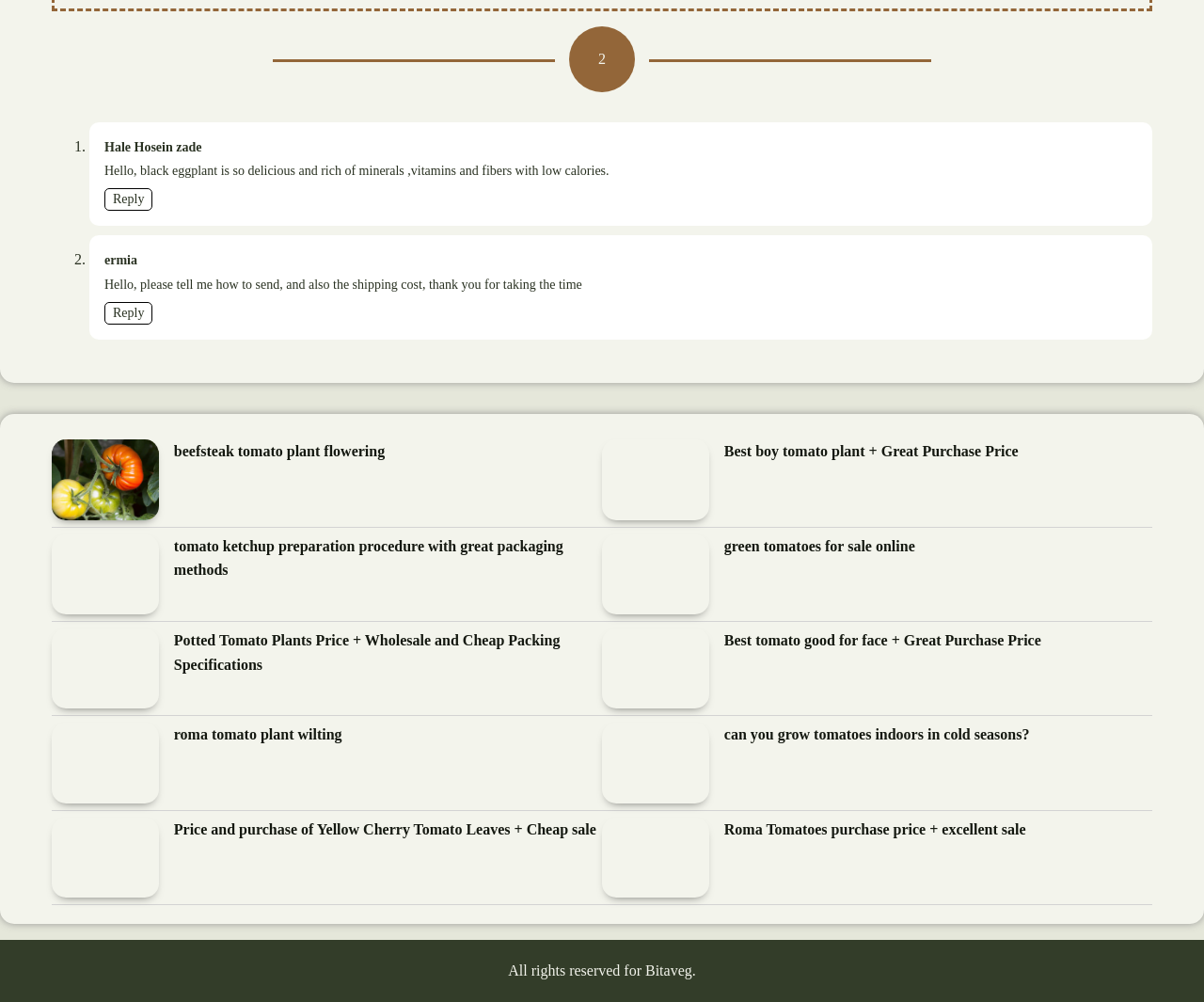Locate the bounding box coordinates of the clickable area to execute the instruction: "View green tomatoes for sale online". Provide the coordinates as four float numbers between 0 and 1, represented as [left, top, right, bottom].

[0.5, 0.533, 0.589, 0.613]